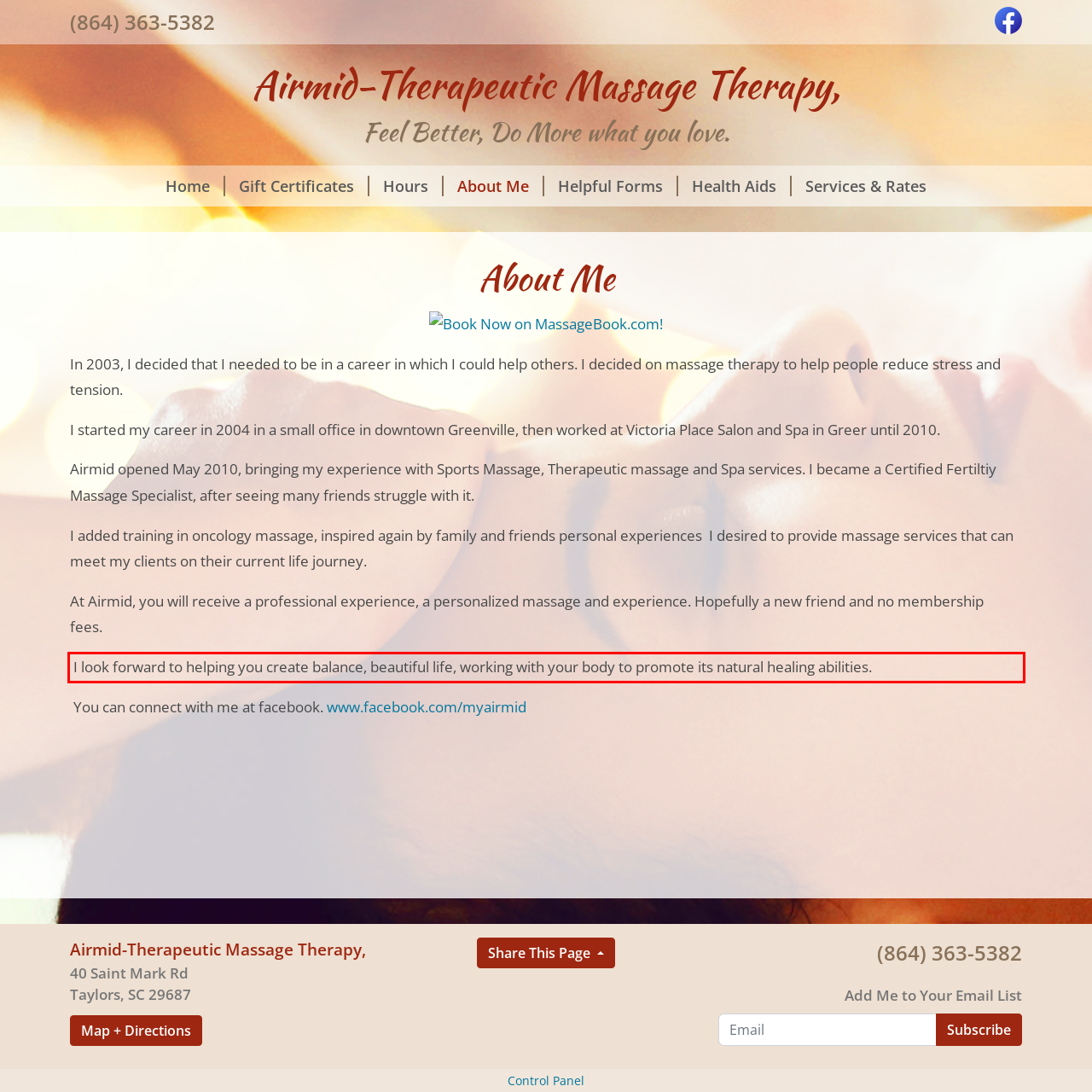Given a screenshot of a webpage with a red bounding box, extract the text content from the UI element inside the red bounding box.

I look forward to helping you create balance, beautiful life, working with your body to promote its natural healing abilities.